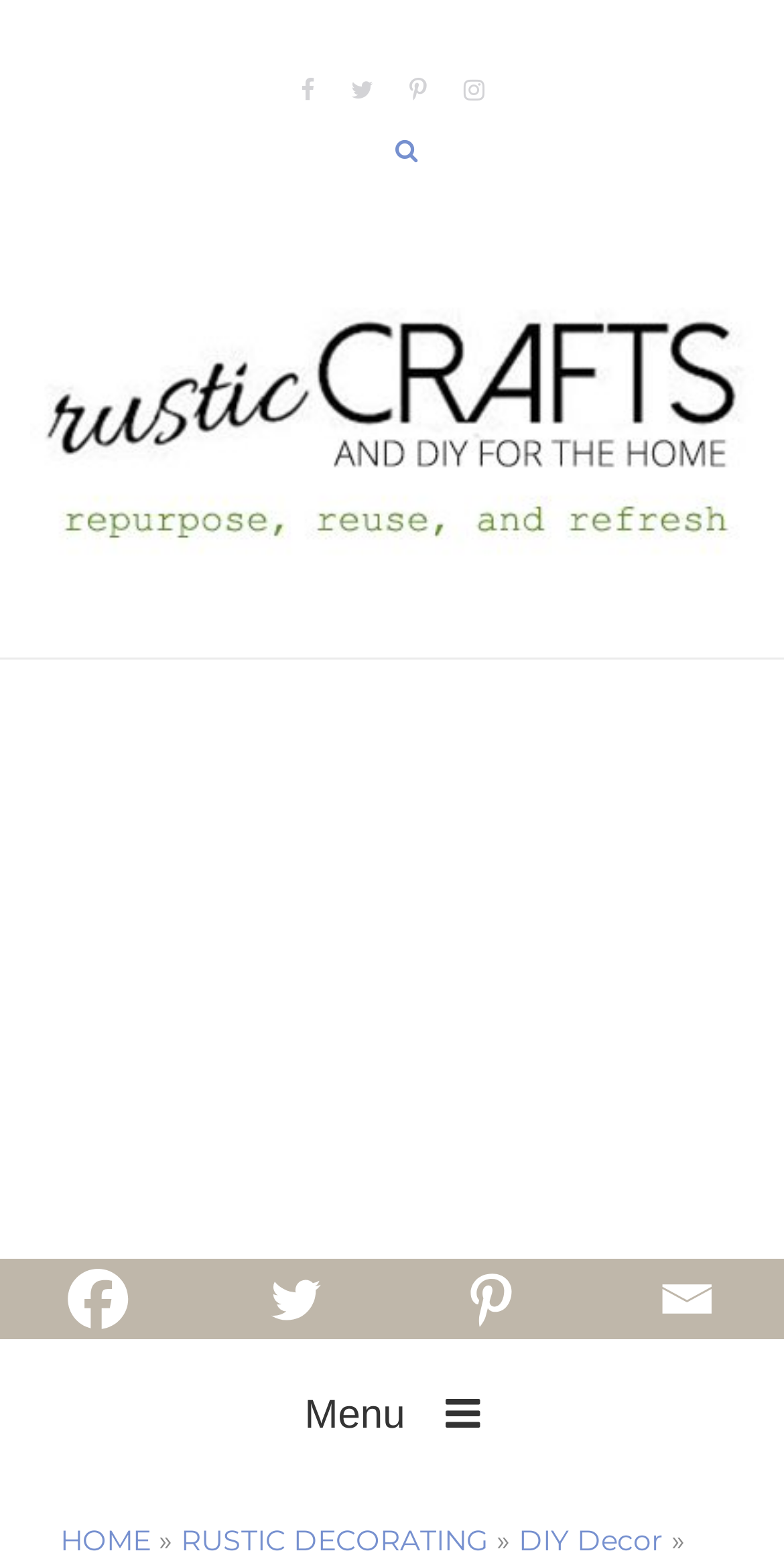Locate the bounding box coordinates of the element I should click to achieve the following instruction: "Go to Facebook".

[0.0, 0.812, 0.25, 0.863]